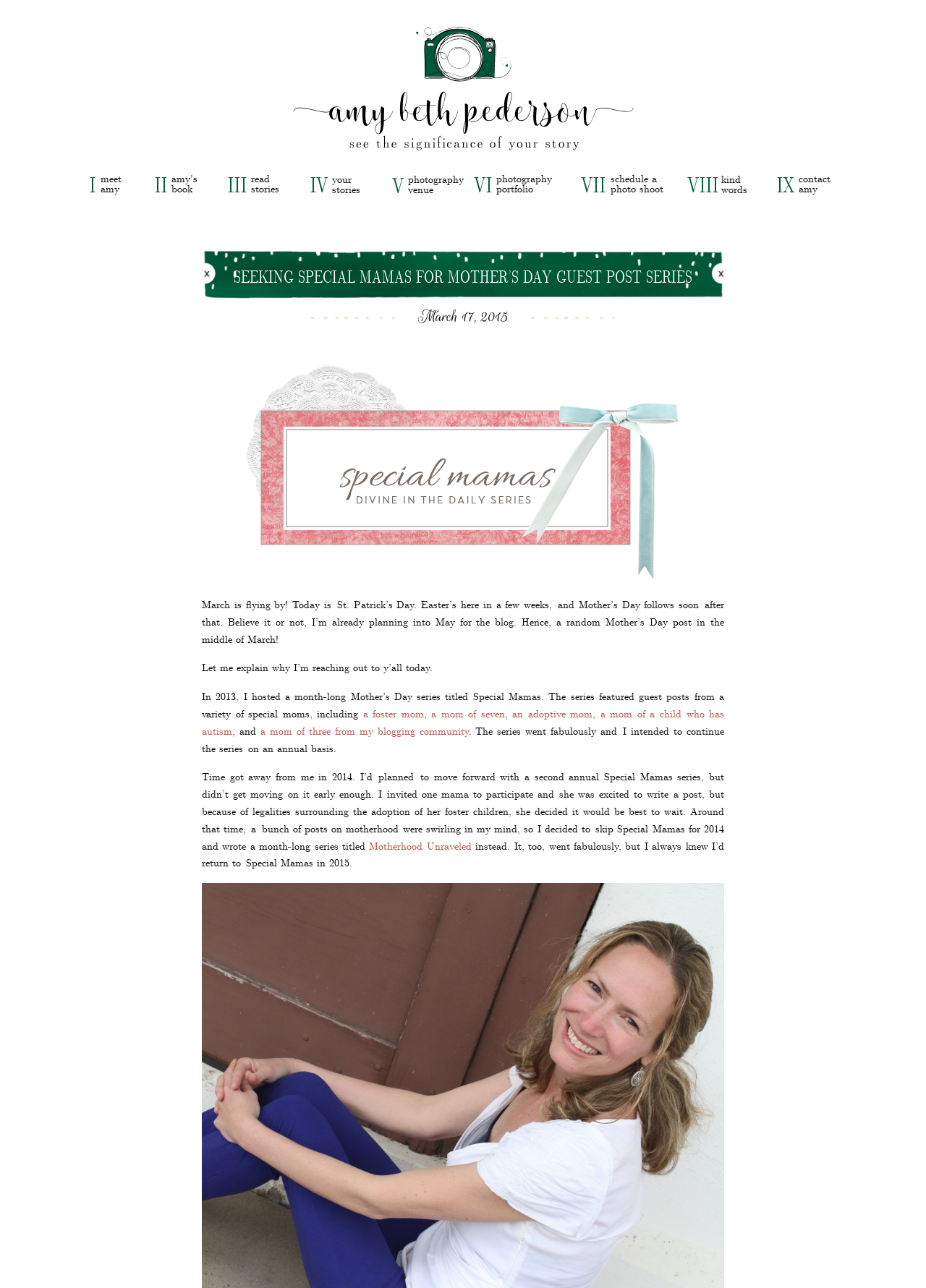Identify the bounding box coordinates of the specific part of the webpage to click to complete this instruction: "click contact".

[0.862, 0.133, 0.897, 0.144]